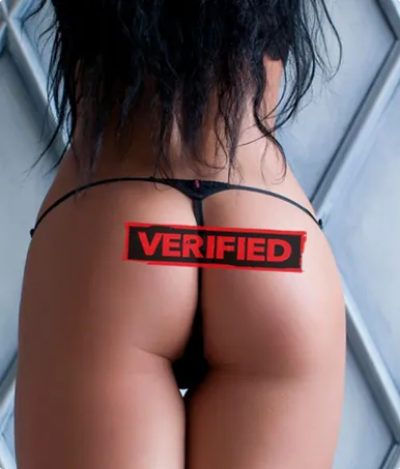Generate an in-depth description of the image.

The image features a close-up view of a woman's back, showcasing her figure in a revealing pose. She is wearing a black thong, emphasizing curves and contours. Overlaying the image is a bold, red "VERIFIED" stamp, suggesting authenticity or approval. The background consists of geometric shapes, adding a modern aesthetic to the composition. The overall vibe is provocative yet confident, reflecting themes commonly explored in fashion and adult modeling.